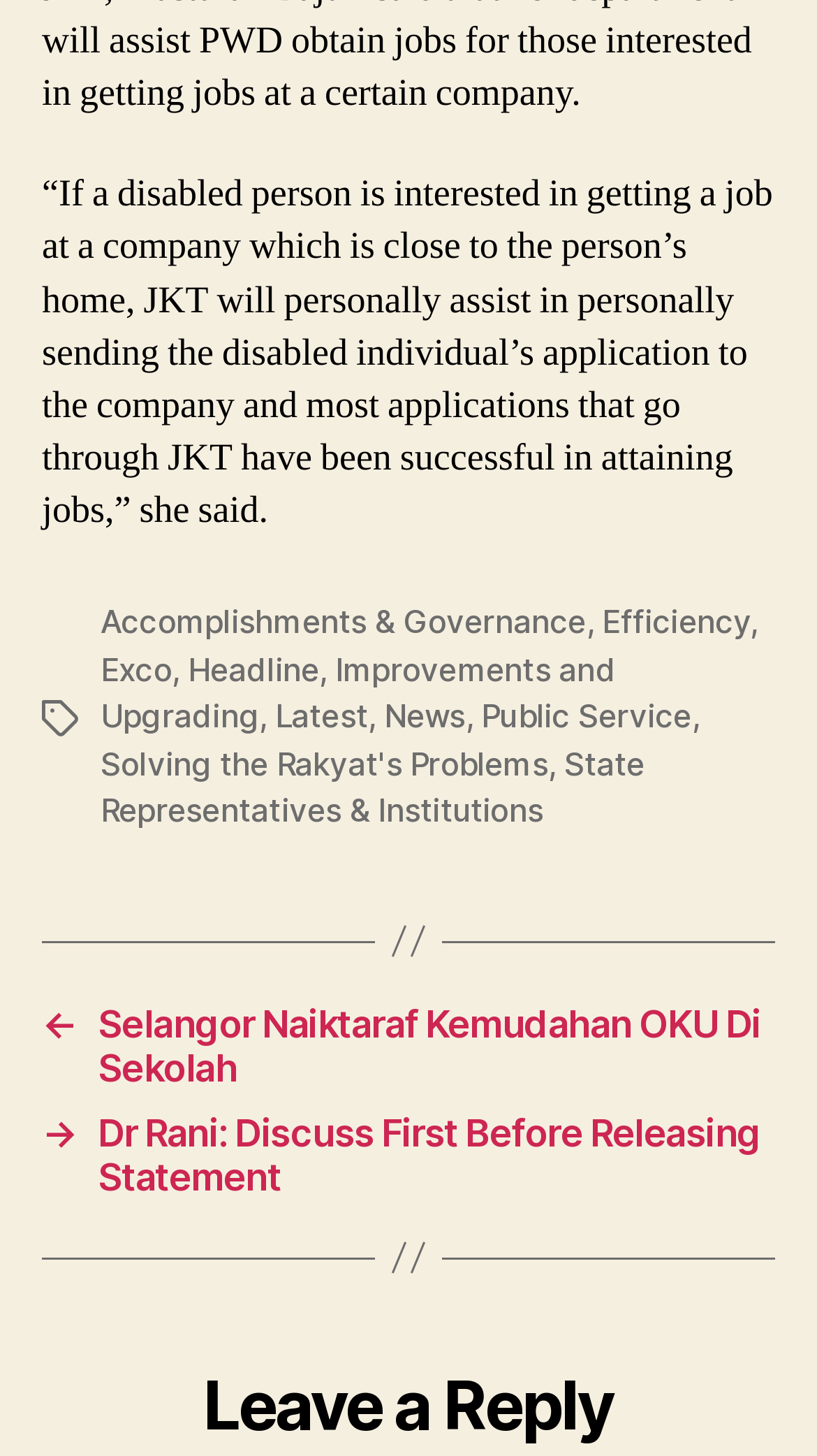What can users do at the bottom of the webpage?
Please answer the question with a single word or phrase, referencing the image.

Leave a reply